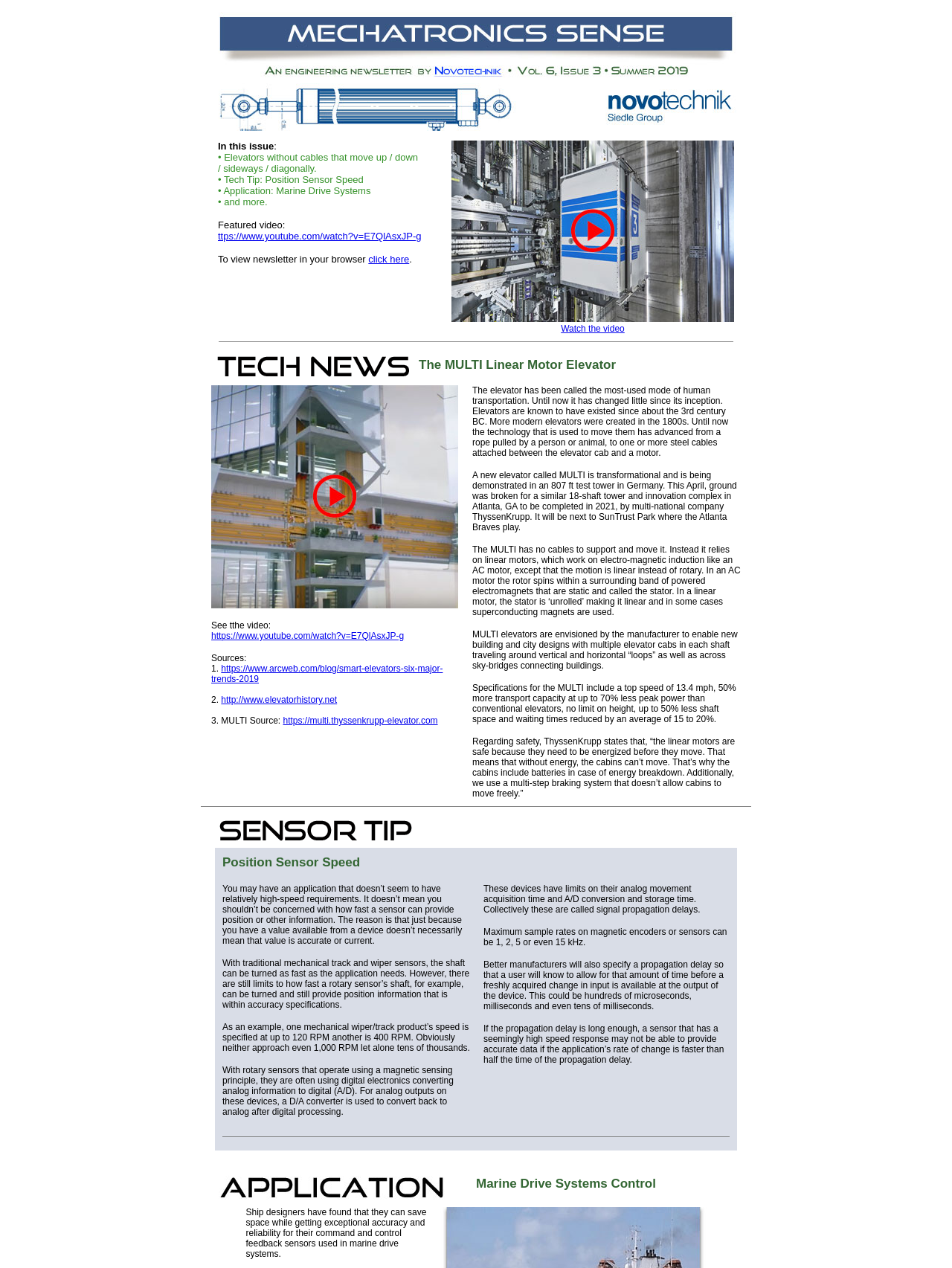What is the top speed of the MULTI elevator?
Give a one-word or short phrase answer based on the image.

13.4 mph